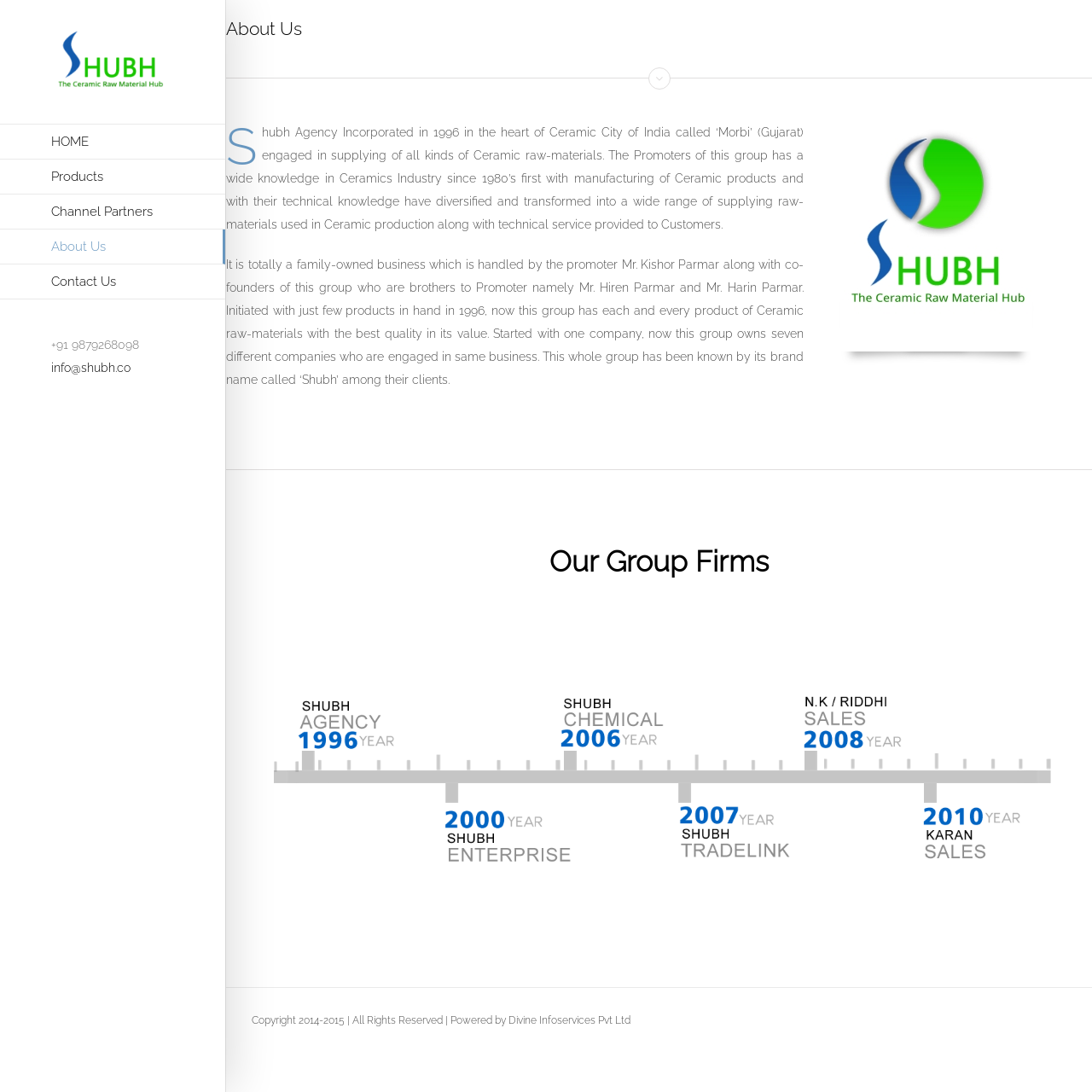How many companies are owned by the group?
Please provide a single word or phrase in response based on the screenshot.

Seven